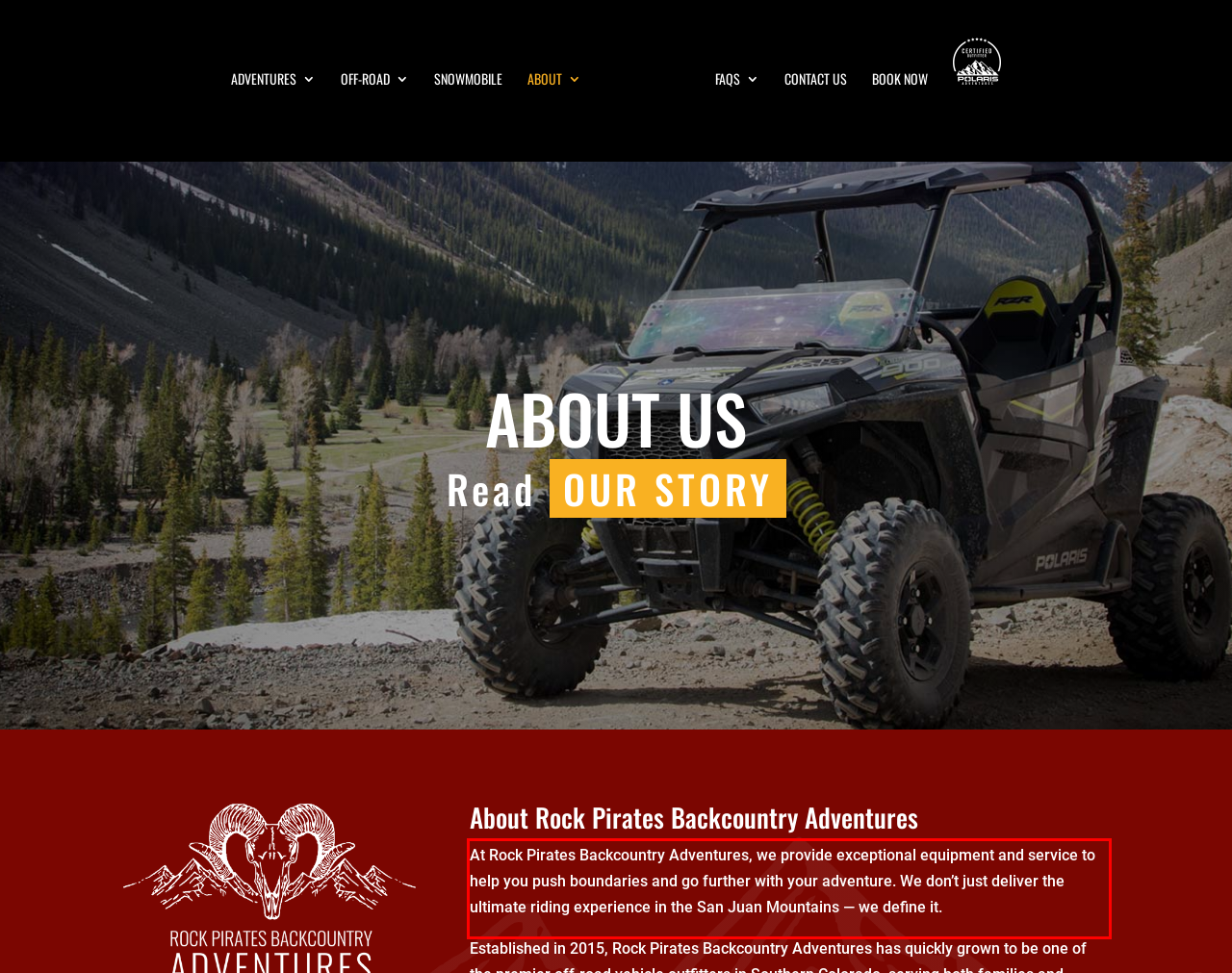Using the webpage screenshot, recognize and capture the text within the red bounding box.

At Rock Pirates Backcountry Adventures, we provide exceptional equipment and service to help you push boundaries and go further with your adventure. We don’t just deliver the ultimate riding experience in the San Juan Mountains — we define it.